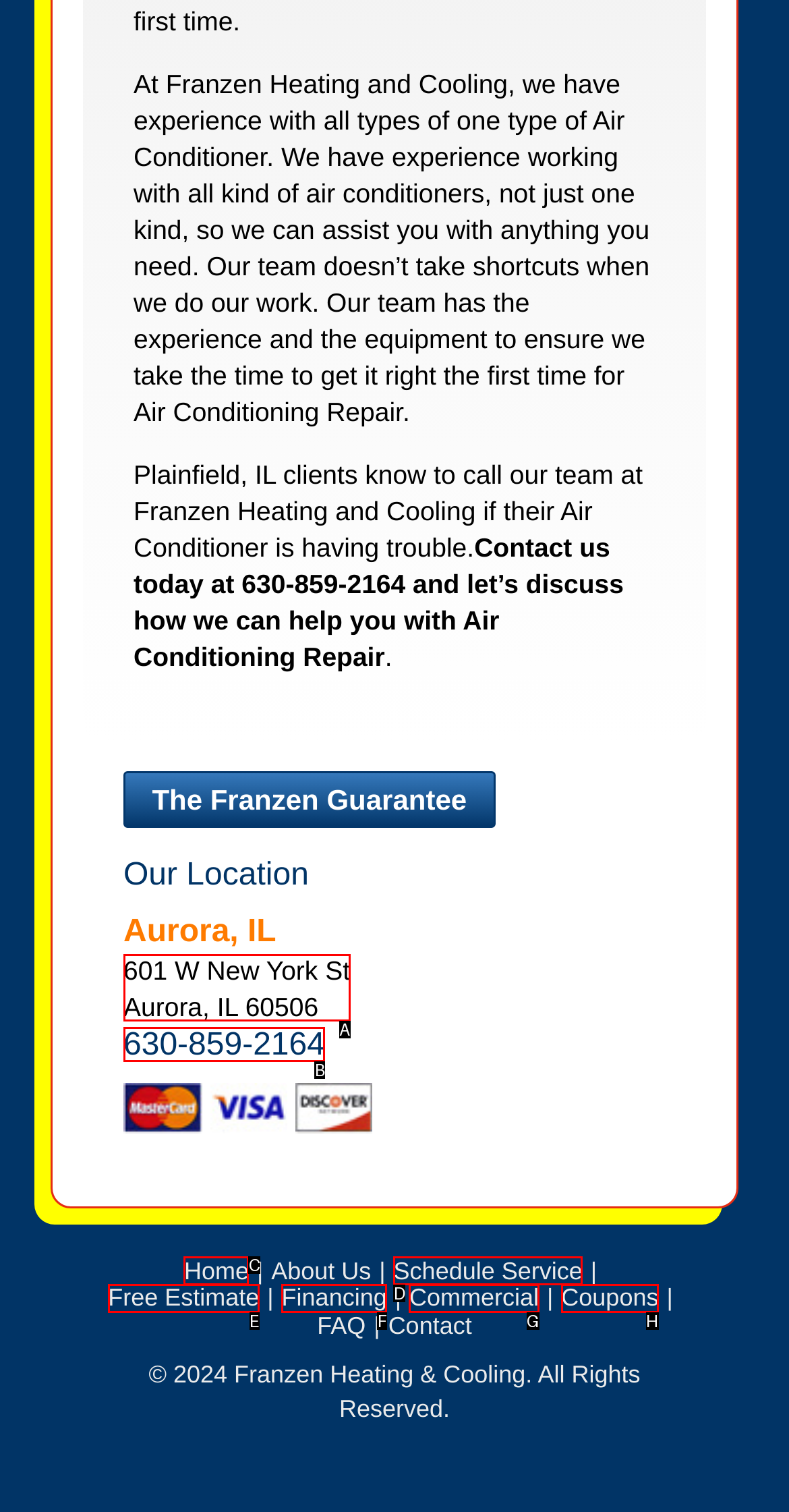From the choices given, find the HTML element that matches this description: Financing. Answer with the letter of the selected option directly.

F